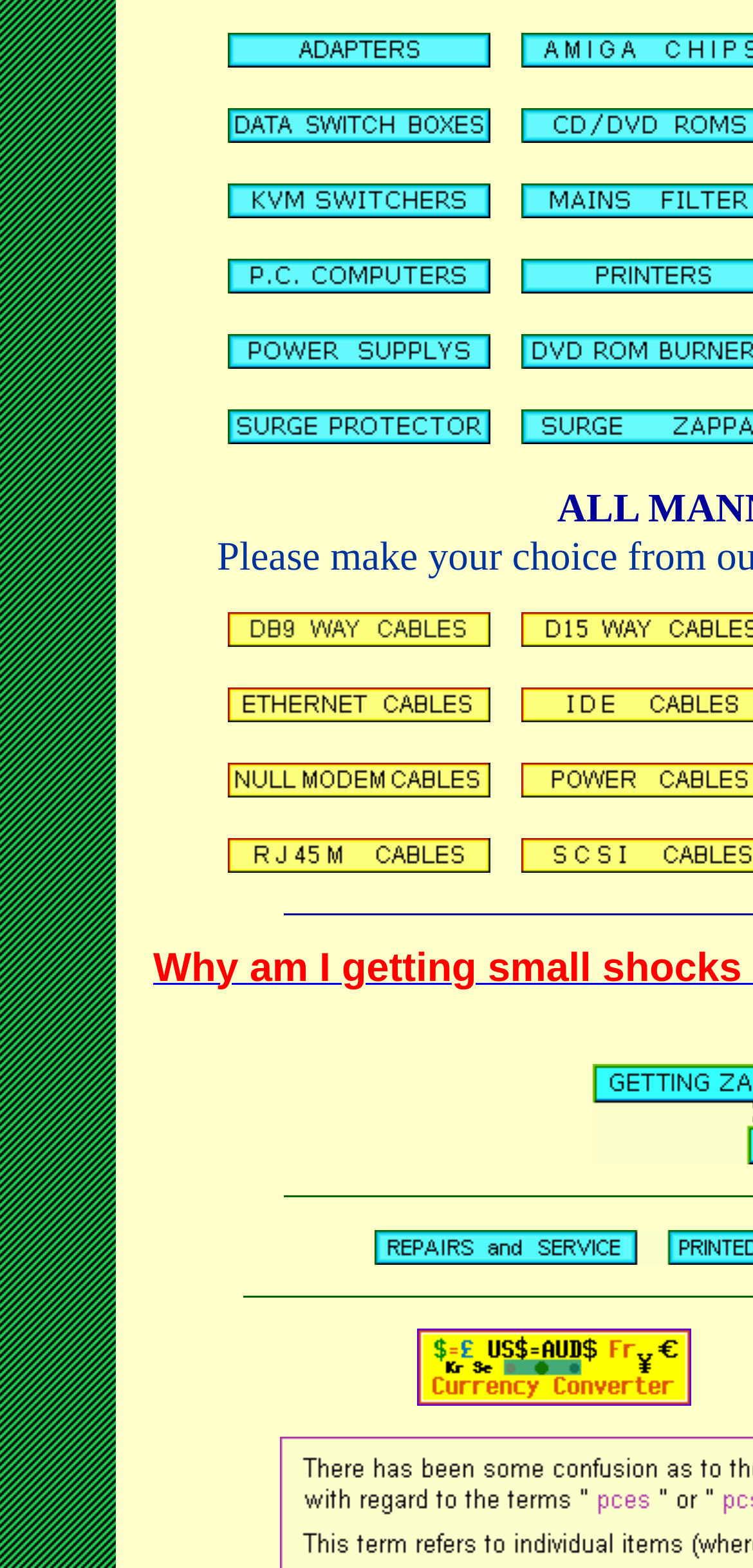How many links are on this page?
Observe the image and answer the question with a one-word or short phrase response.

10